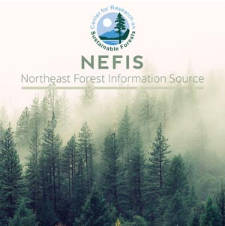What does the acronym 'NEFIS' stand for?
Look at the screenshot and provide an in-depth answer.

The caption clearly mentions that 'Below the emblem, the acronym NEFIS stands boldly, followed by the text Northeast Forest Information Source.' This implies that the acronym 'NEFIS' represents the phrase 'Northeast Forest Information Source'.